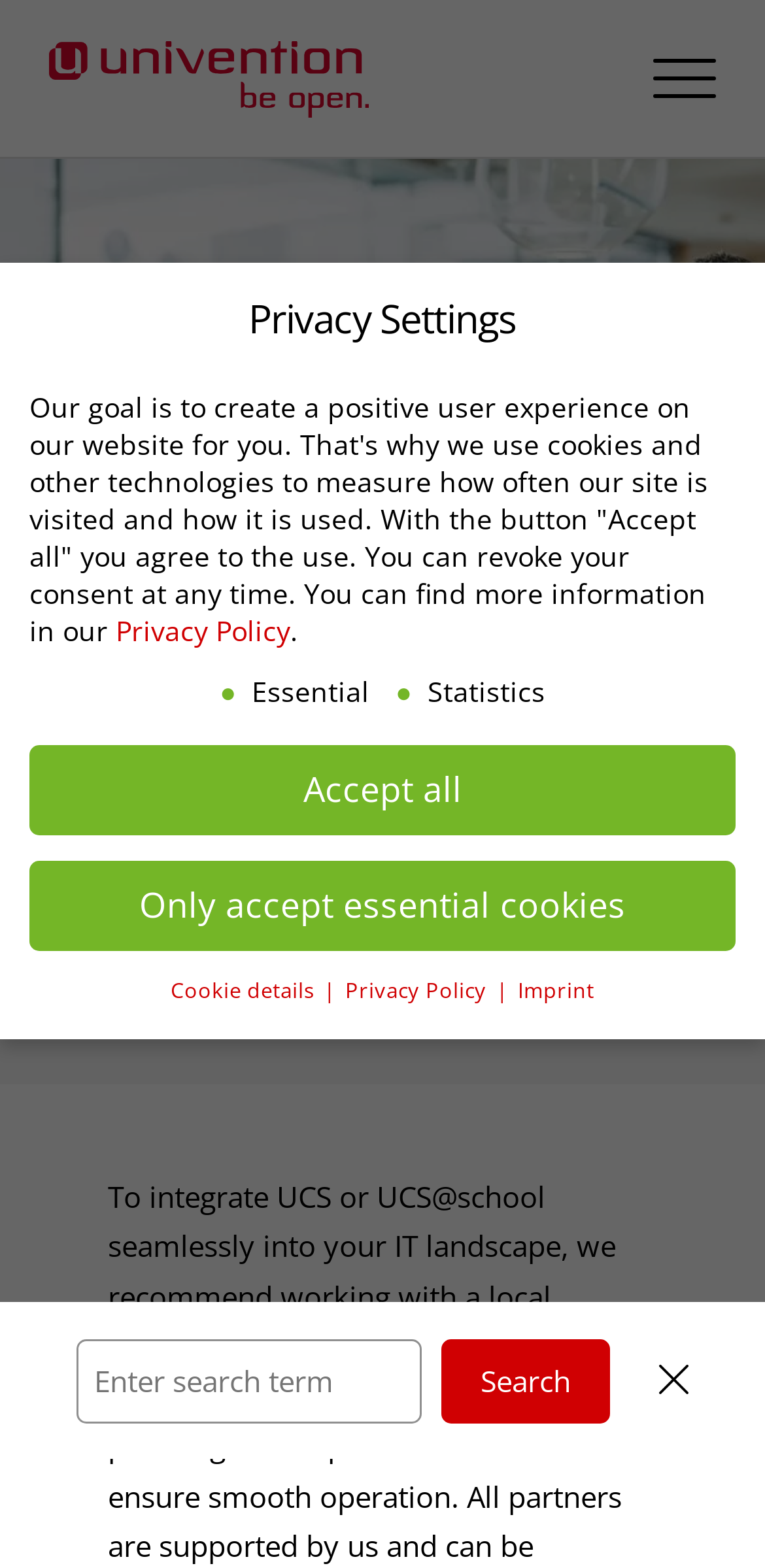Use a single word or phrase to respond to the question:
How many buttons are there in the privacy settings section?

4